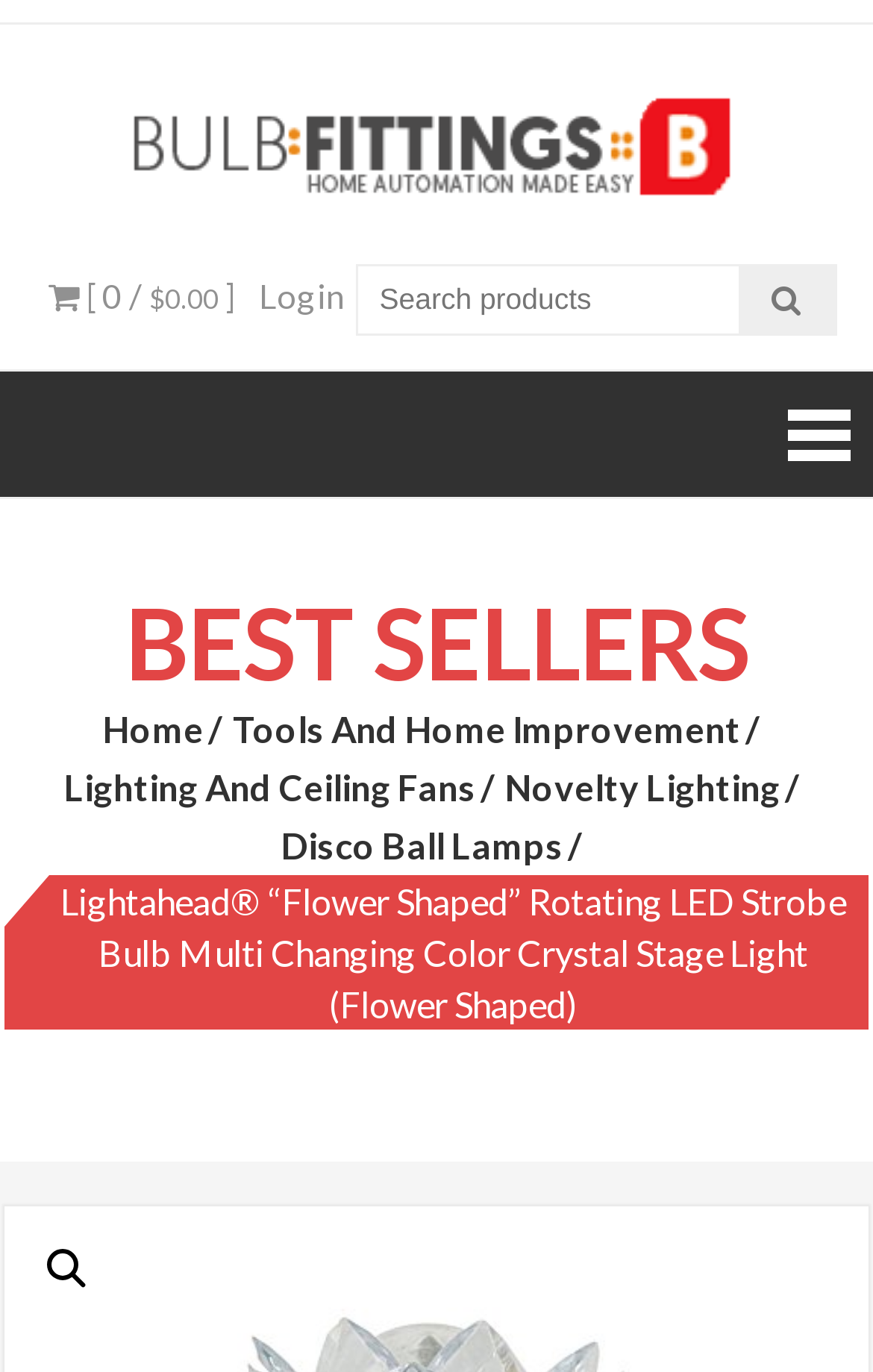Offer a meticulous caption that includes all visible features of the webpage.

This webpage is an e-commerce product page for a "Flower Shaped" Rotating LED Strobe Bulb. At the top left, there is a link to "Bulbs & Fittings Ideas" accompanied by an image. Next to it, there are three links: one showing the cart with a price of $0.00, another for logging in, and a search bar with a search button. The search bar has a placeholder text "Search products".

Below the top navigation, there is a heading "BEST SELLERS" spanning the entire width of the page. Underneath, there are several links to different categories, including "Home", "Tools And Home Improvement", "Lighting And Ceiling Fans", "Novelty Lighting", and "Disco Ball Lamps". These links are arranged horizontally, with some empty spaces in between.

The main product information is displayed in the middle of the page. The product title, "Lightahead® “Flower Shaped” Rotating LED Strobe Bulb Multi Changing Color Crystal Stage Light (Flower Shaped)", is written in a large font. At the bottom left, there is a link with a magnifying glass icon, possibly for searching or zooming in on the product.

There are a total of 7 links, 2 images, 2 buttons, 2 static texts, and 1 textbox on this webpage. The layout is organized, with clear headings and concise text, making it easy to navigate and find the desired information.